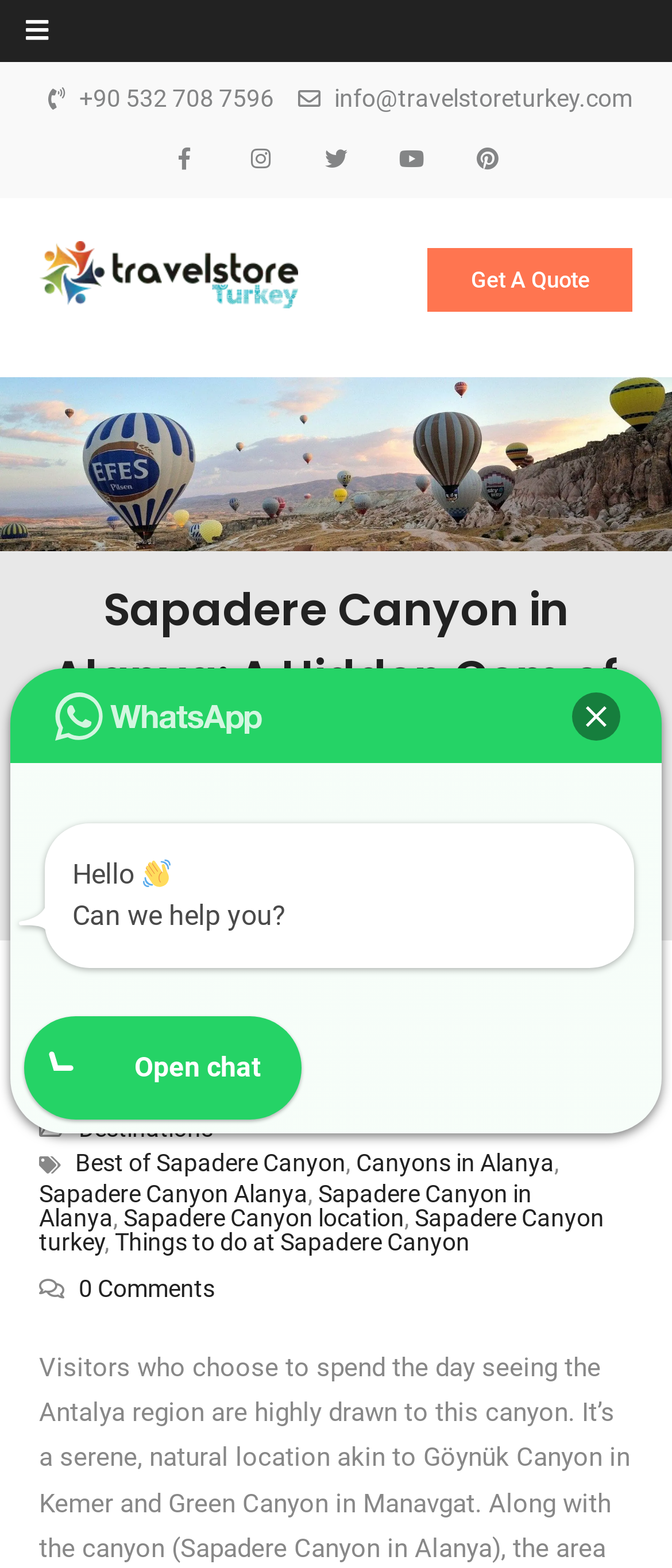Please answer the following question as detailed as possible based on the image: 
What is the name of the canyon described on this webpage?

I found the name of the canyon by looking at the heading element with the text 'Sapadere Canyon in Alanya: A Hidden Gem of Natural Beauty' which is located at the top of the webpage.